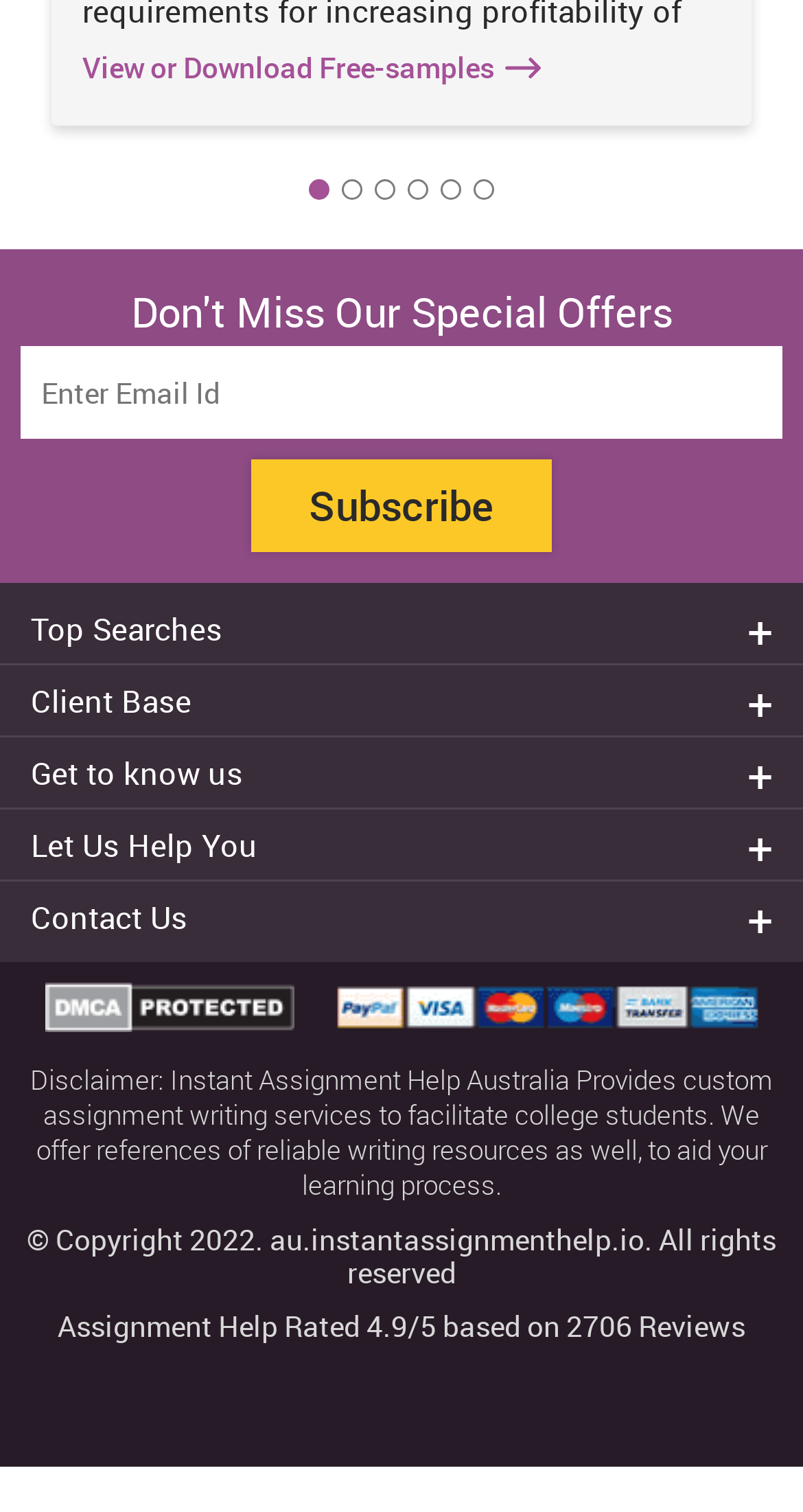What is the rating of the assignment help service?
We need a detailed and meticulous answer to the question.

The rating is displayed as '4.9/5' with a label 'Assignment Help Rated' and a link to 'Reviews', indicating that the assignment help service has a rating of 4.9 out of 5 based on 2706 reviews.